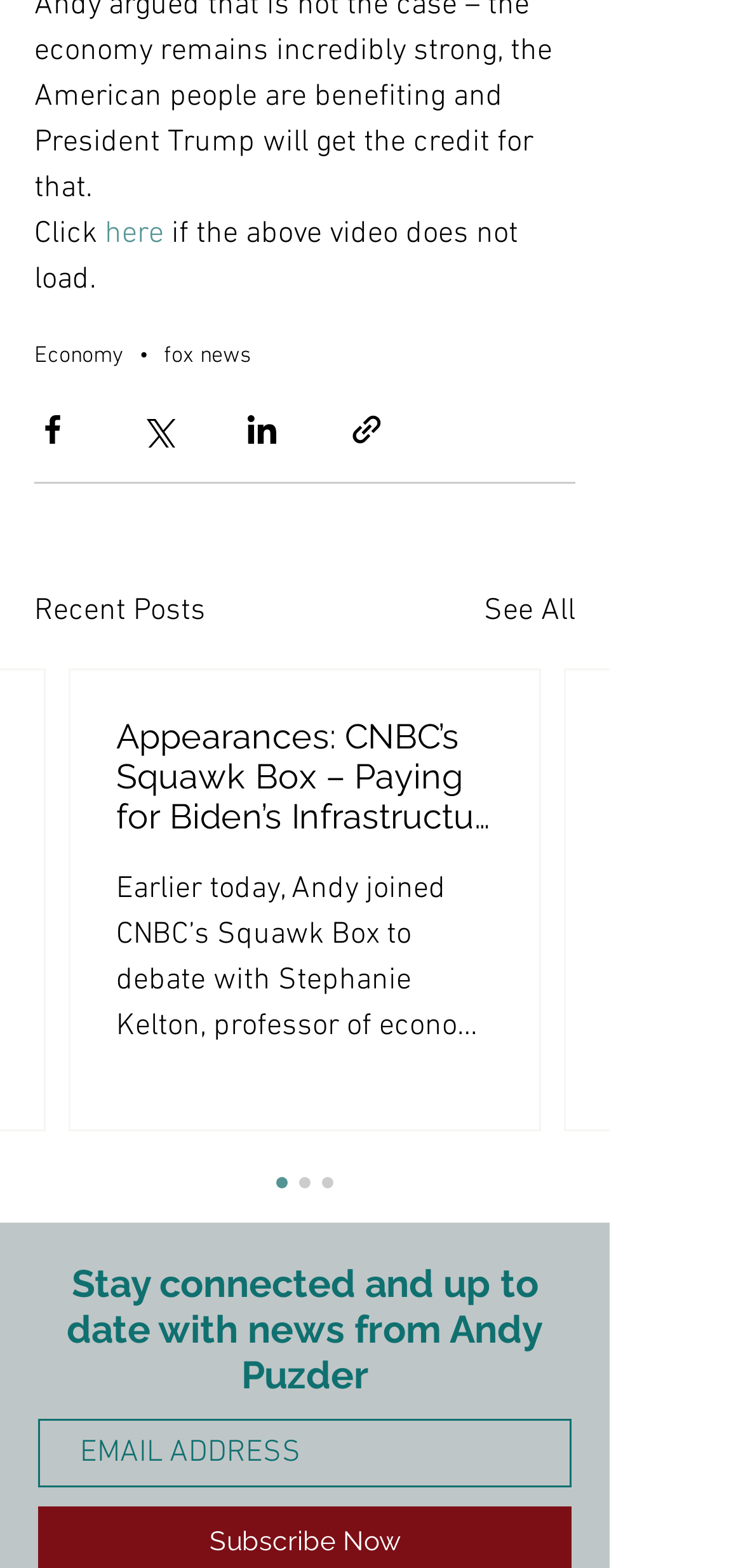What is the topic of the recent post? Using the information from the screenshot, answer with a single word or phrase.

Economy